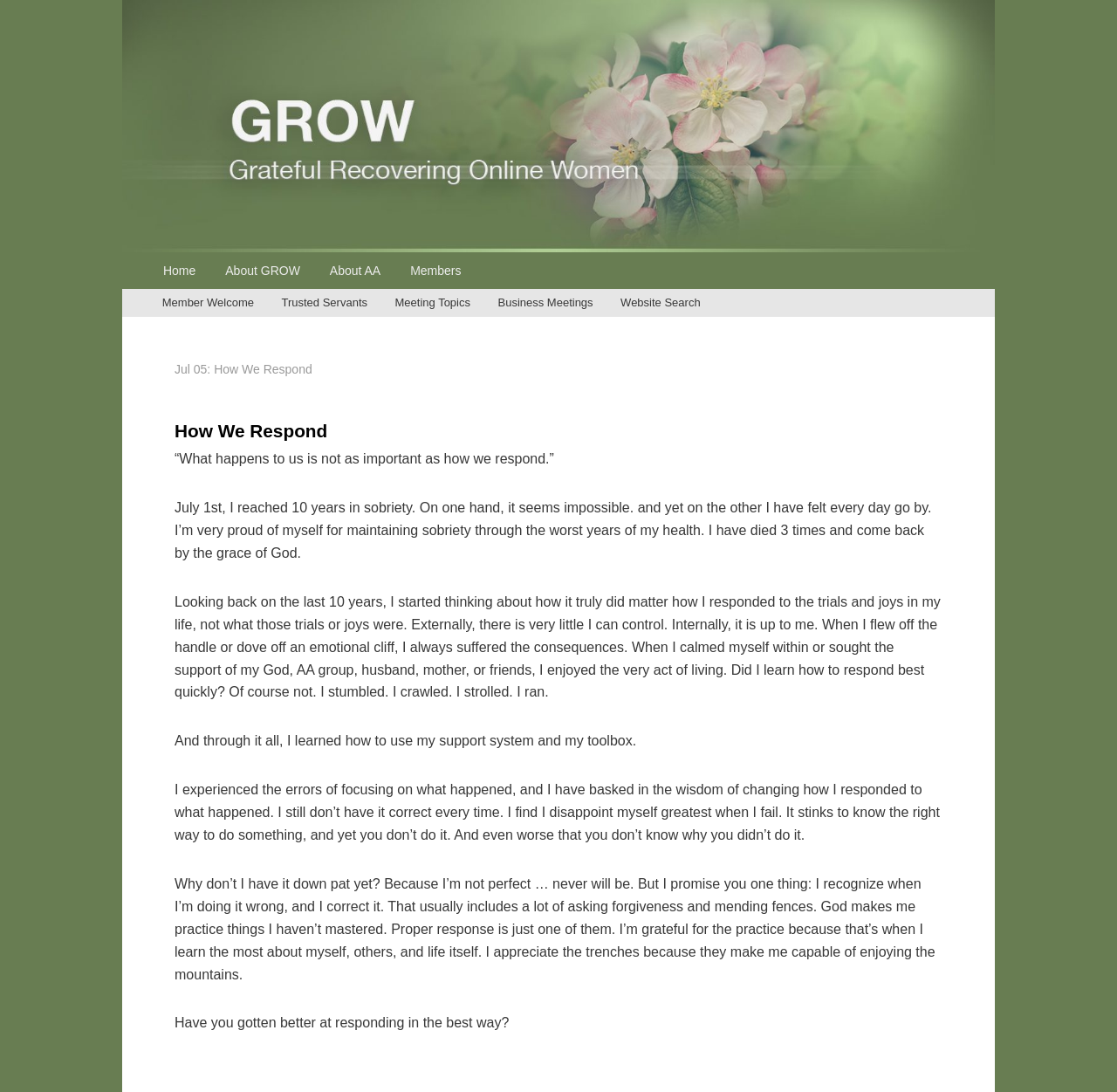Generate the text of the webpage's primary heading.

Jul 05: How We Respond